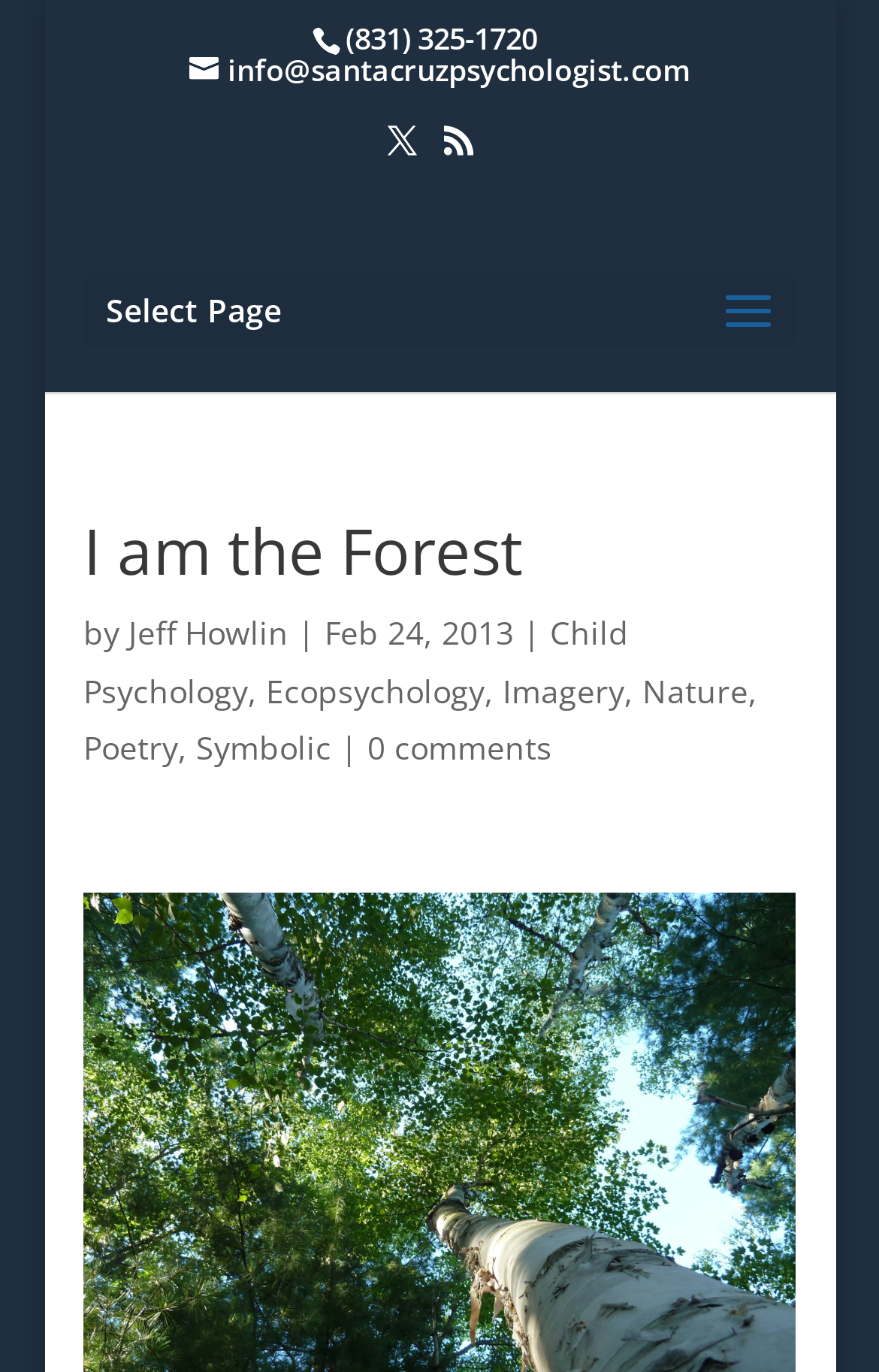Highlight the bounding box coordinates of the element you need to click to perform the following instruction: "view Jeff Howlin's profile."

[0.146, 0.445, 0.328, 0.476]